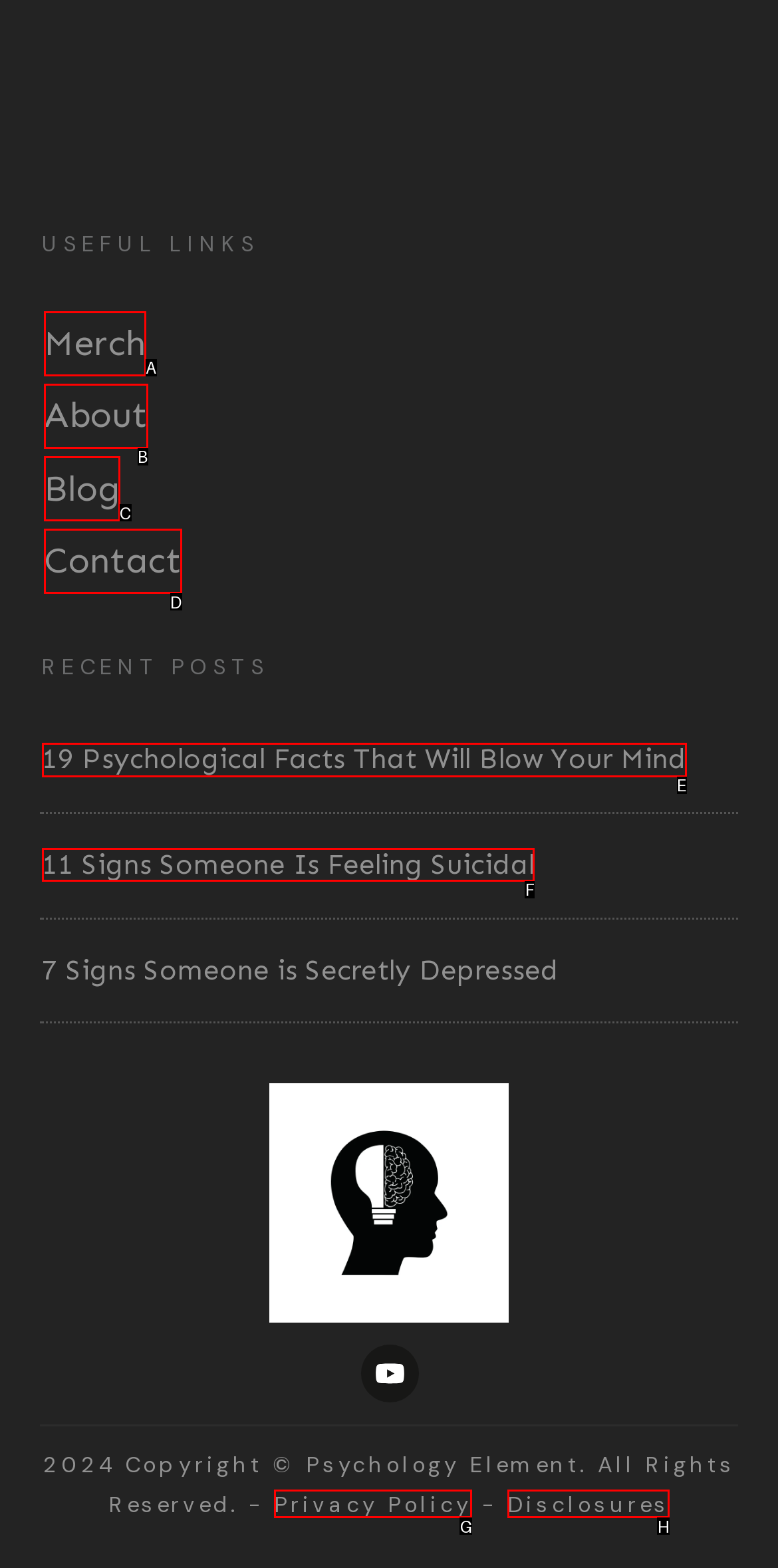Select the letter associated with the UI element you need to click to perform the following action: read the article about 11 Signs Someone Is Feeling Suicidal
Reply with the correct letter from the options provided.

F